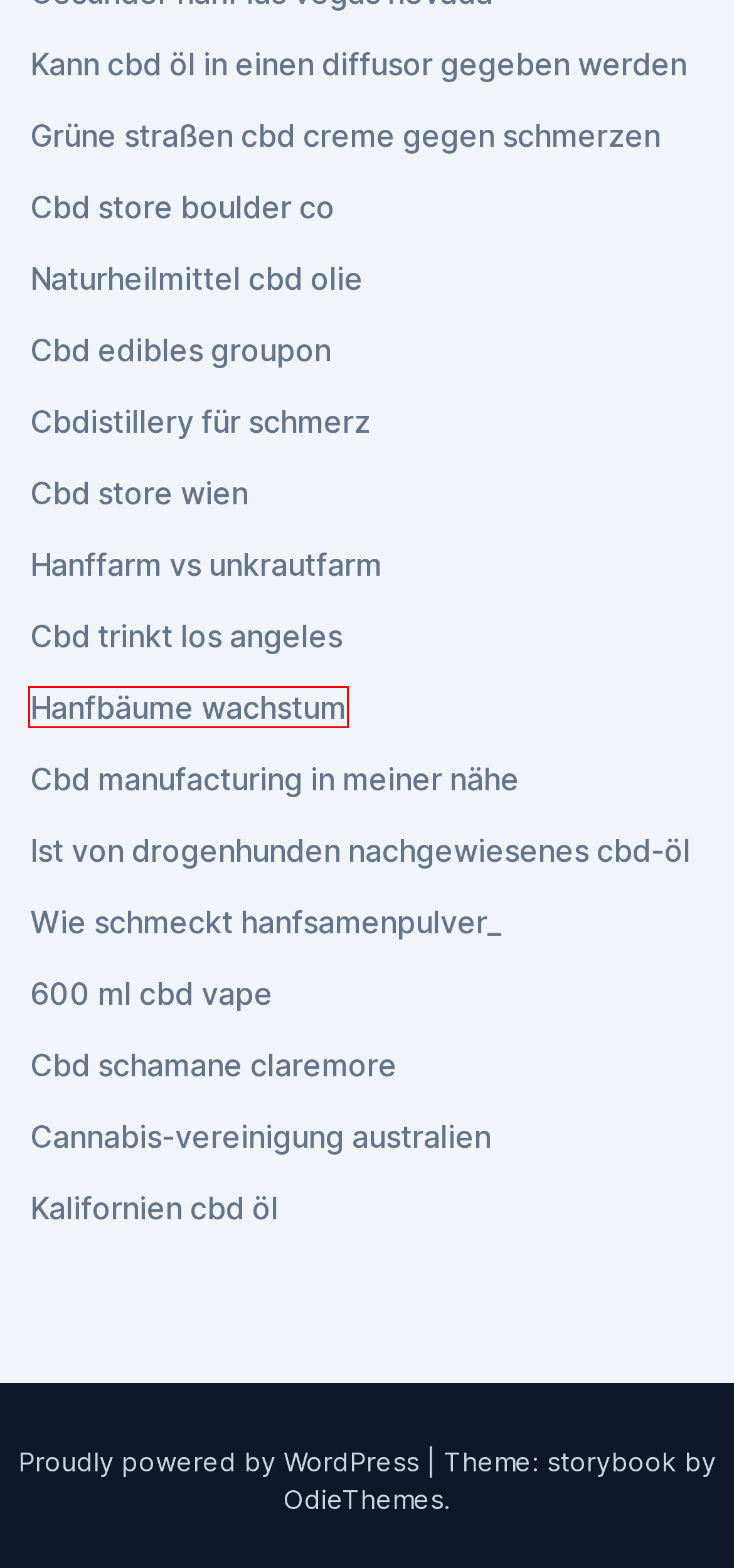A screenshot of a webpage is given, marked with a red bounding box around a UI element. Please select the most appropriate webpage description that fits the new page after clicking the highlighted element. Here are the candidates:
A. Cbdistillery für schmerz
B. Hanfbäume wachstum
C. Ist von drogenhunden nachgewiesenes cbd-öl
D. Cbd store boulder co
E. Cbd schamane claremore
F. Cbd trinkt los angeles
G. Cbd manufacturing in meiner nähe
H. Cbd edibles groupon

B